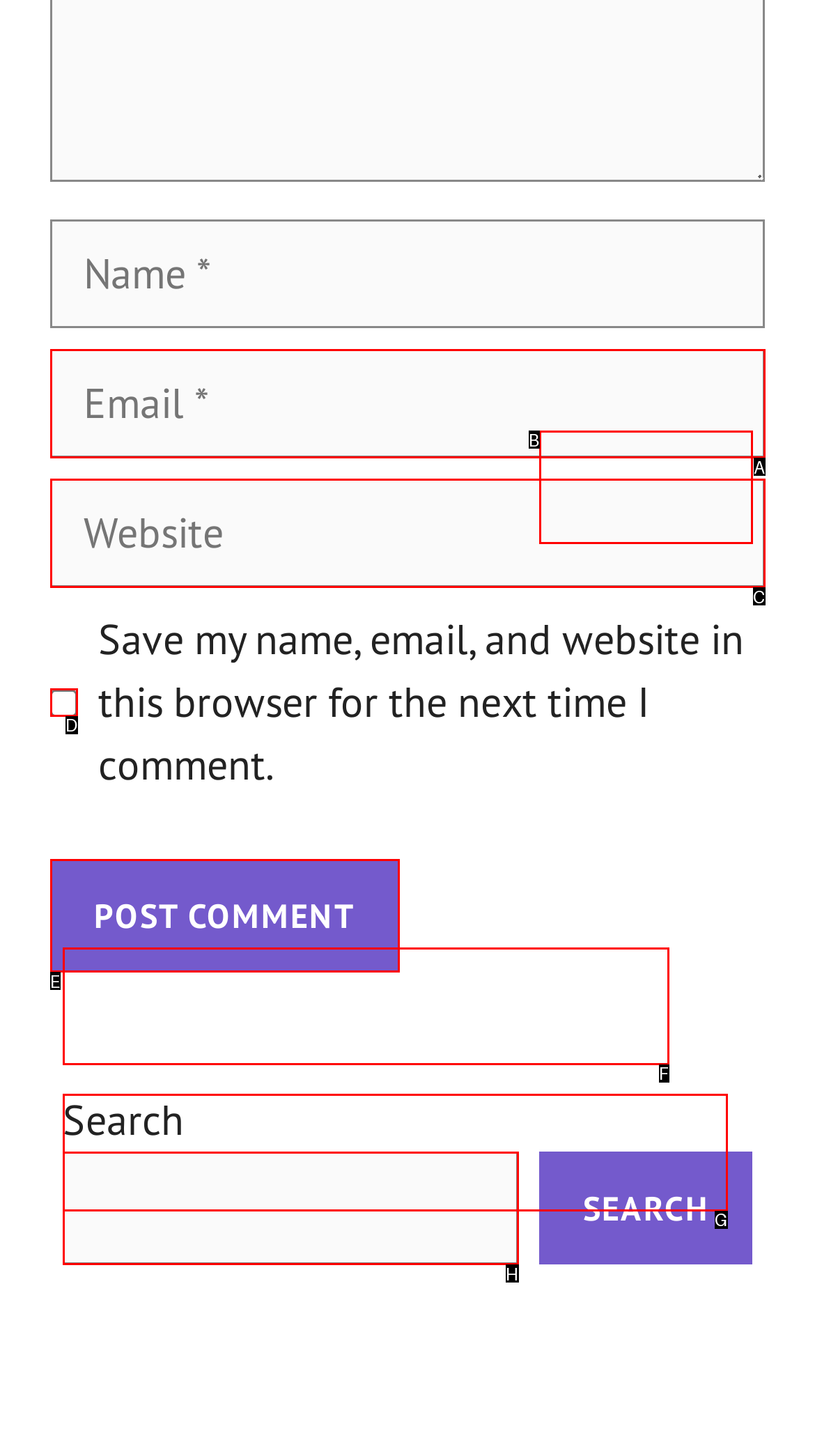Which choice should you pick to execute the task: Save your information for next time
Respond with the letter associated with the correct option only.

D